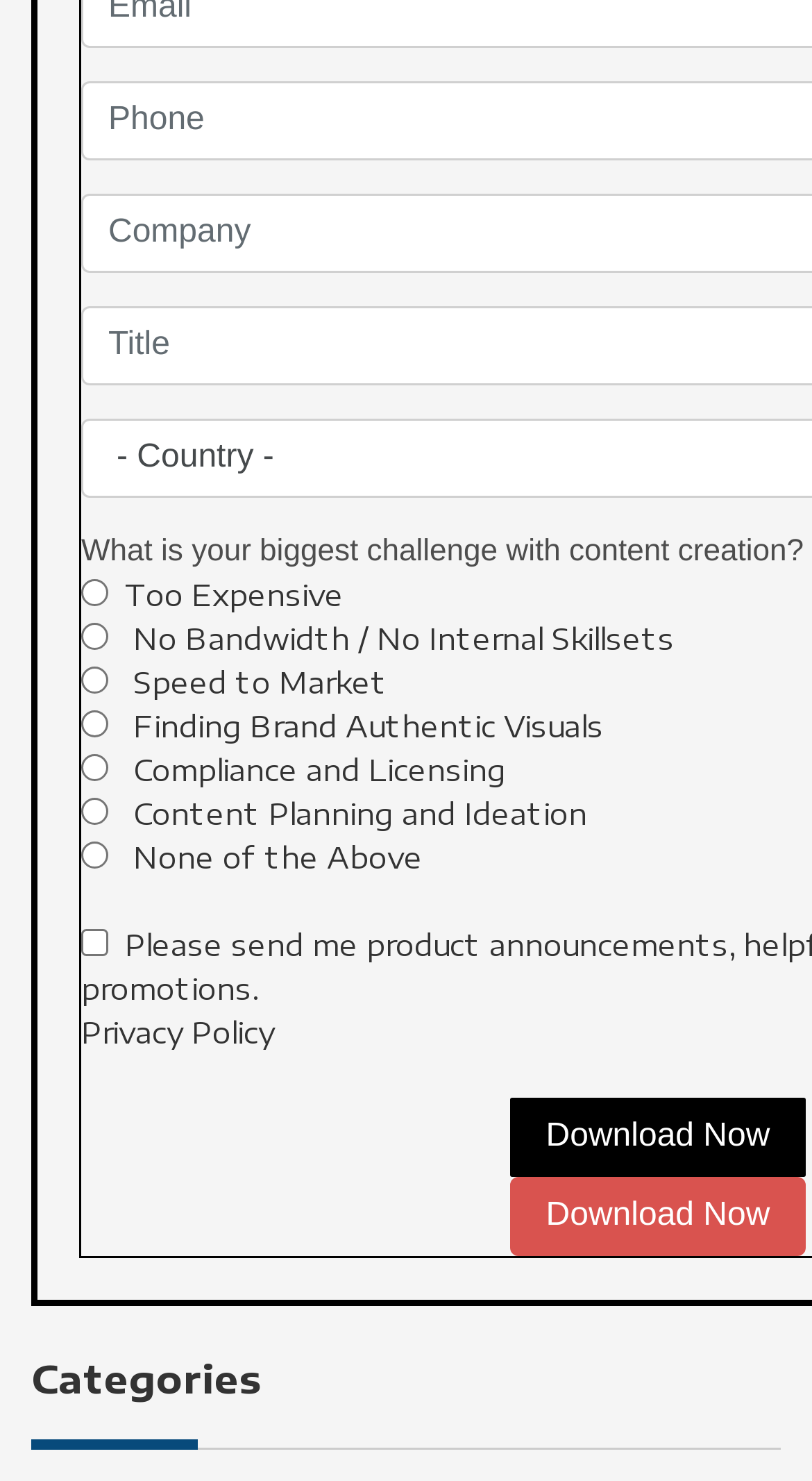Please give a short response to the question using one word or a phrase:
What is the main topic of the webpage?

Content creation challenges